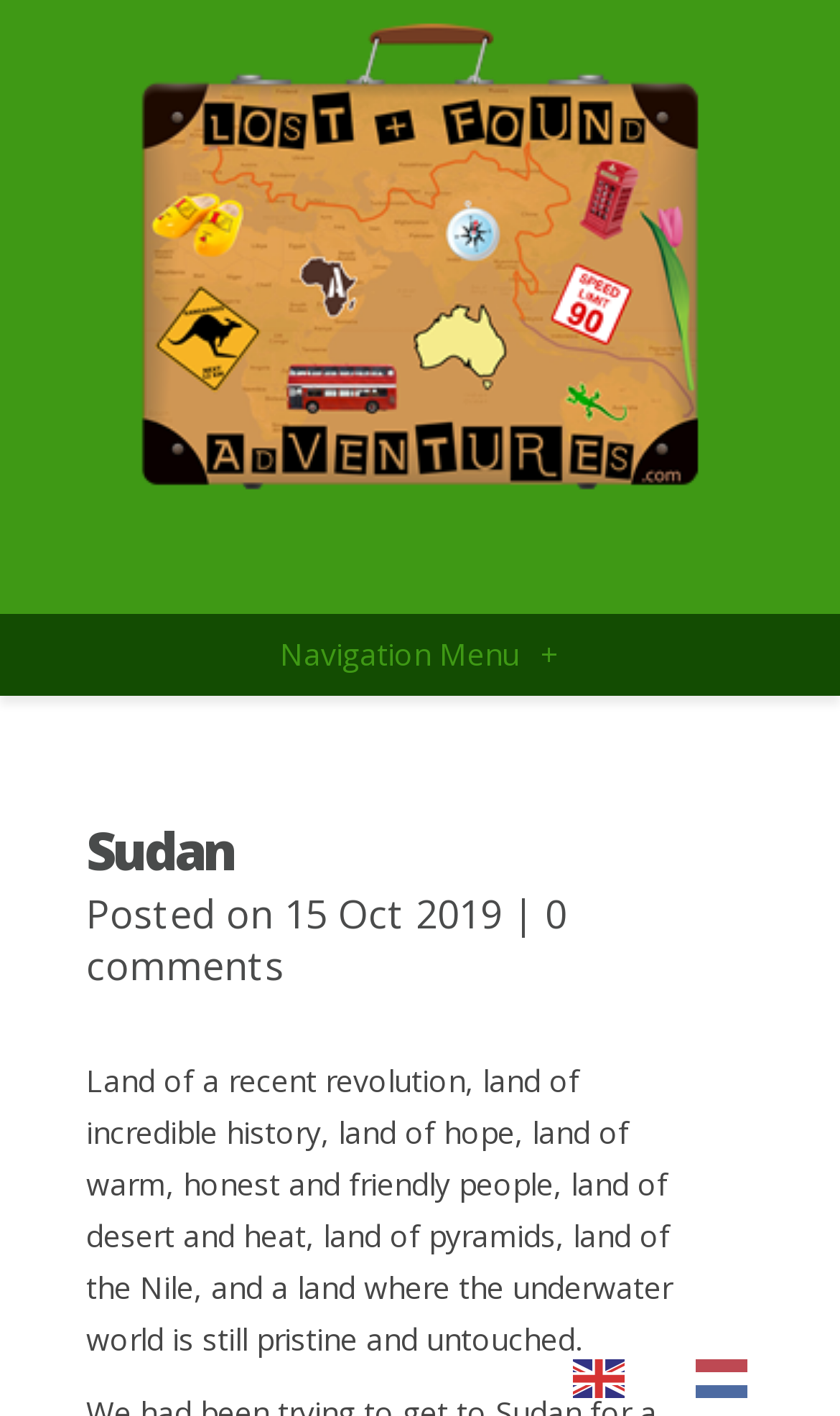What is the description of Sudan?
Look at the screenshot and respond with one word or a short phrase.

Land of a recent revolution...